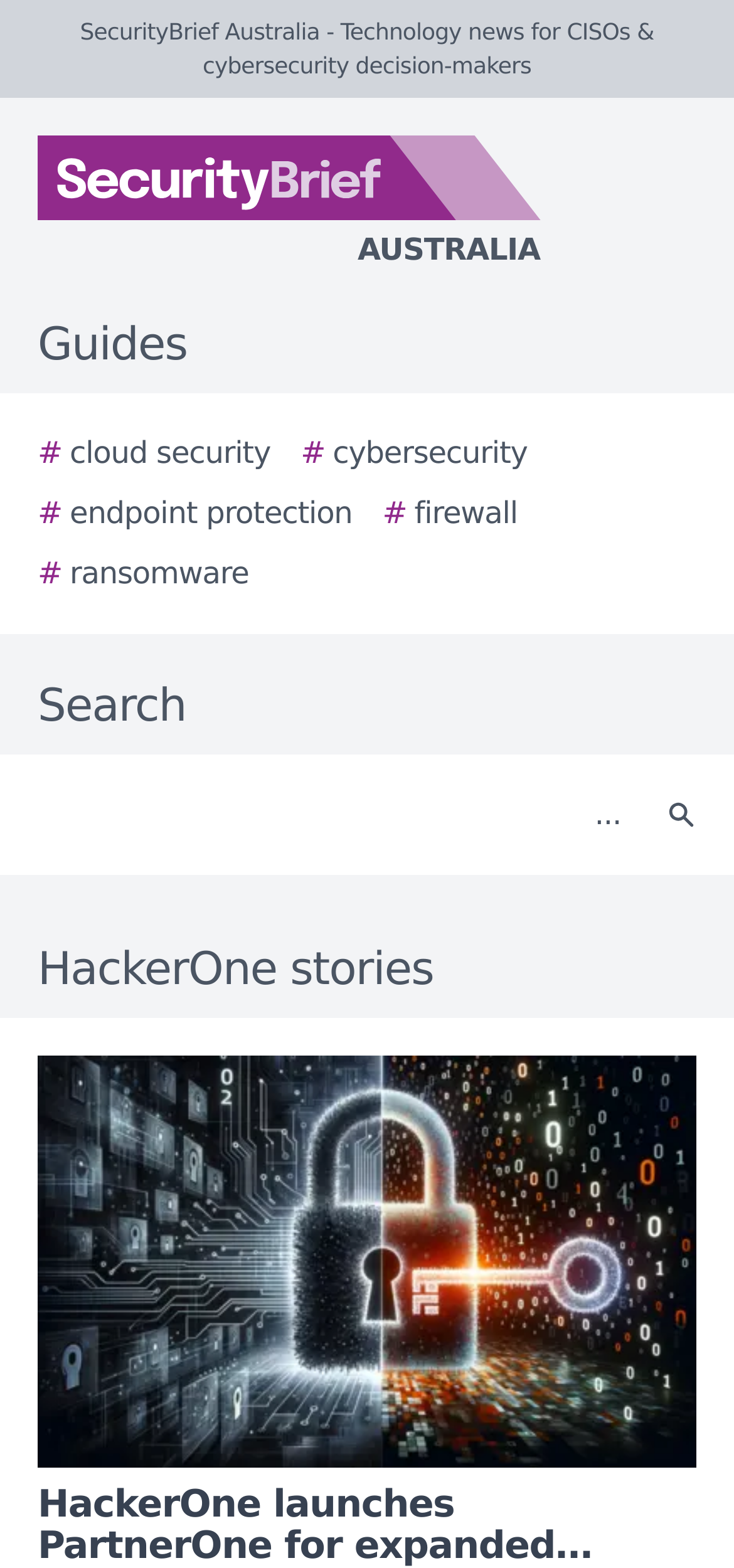Provide the bounding box coordinates of the section that needs to be clicked to accomplish the following instruction: "Click on the SecurityBrief Australia logo."

[0.0, 0.086, 0.923, 0.174]